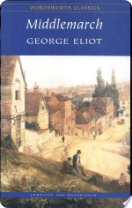Illustrate the image with a detailed caption.

The image features the cover of "Middlemarch," a novel by George Eliot. The cover art depicts a serene rural landscape with charming buildings and a winding pathway, highlighting the Victorian setting of the novel. The title "Middlemarch" is prominently displayed in bold letters at the center, with "George Eliot" listed below it, indicating the author's name. The top of the cover features the "Wordsworth Classics" branding, suggesting this edition is part of a well-known collection of classic literature. This literary work explores themes of societal change, individual aspirations, and the intricate web of relationships in a provincial town, making it a significant piece in English literature.